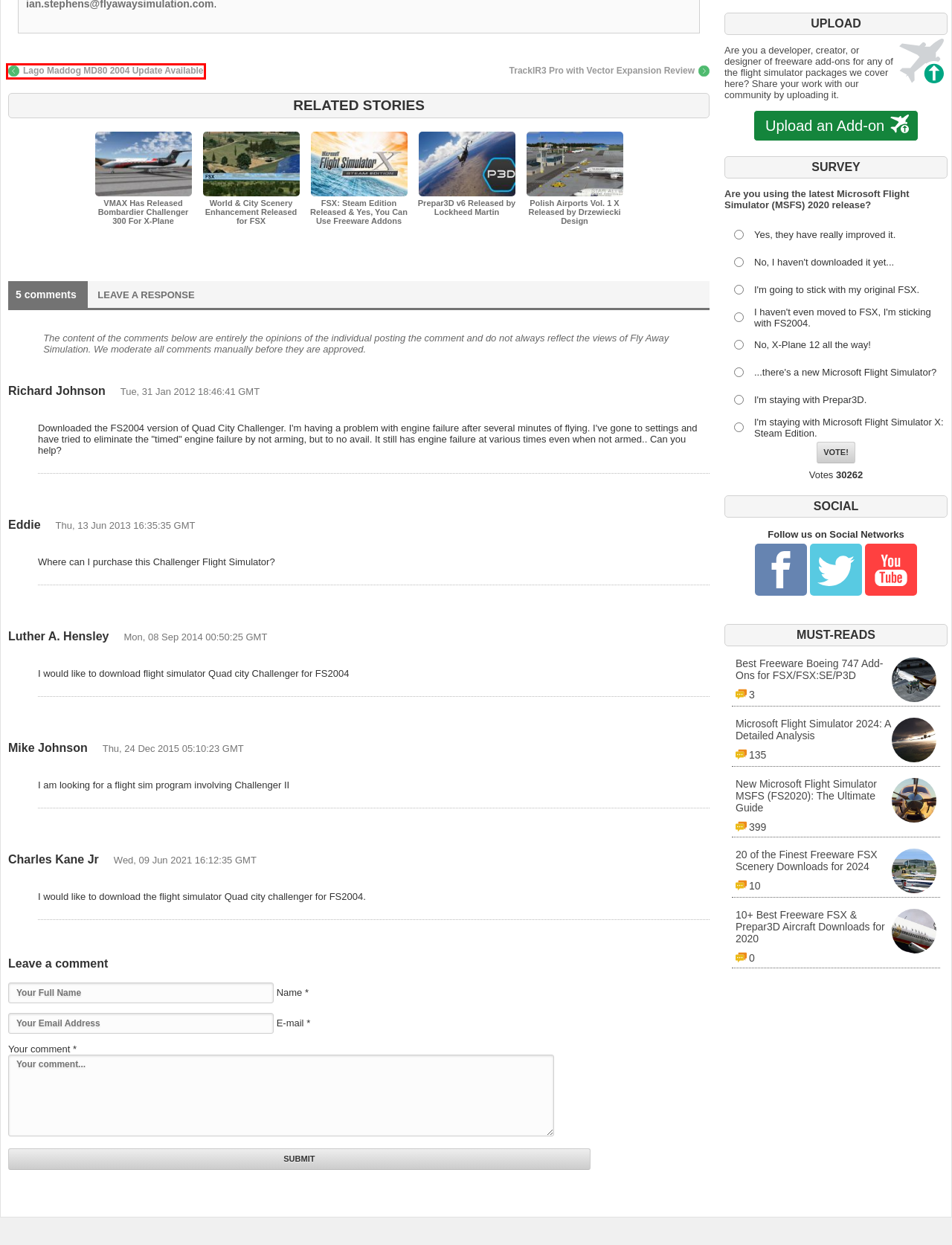You have been given a screenshot of a webpage, where a red bounding box surrounds a UI element. Identify the best matching webpage description for the page that loads after the element in the bounding box is clicked. Options include:
A. New Microsoft Flight Simulator MSFS (FS2020): The Ultimate Guide
B. Microsoft Flight Simulator 2024: A Detailed Analysis
C. VMAX Has Released Bombardier Challenger 300 For X-Plane
D. Lago Maddog MD80 2004 Update Available
E. TrackIR3 Pro with Vector Expansion Review
F. World & City Scenery Enhancement Released for FSX
G. FSX: Steam Edition Released & Yes, You Can Use Freeware Addons
H. Polish Airports Vol. 1 X Released by Drzewiecki Design

D